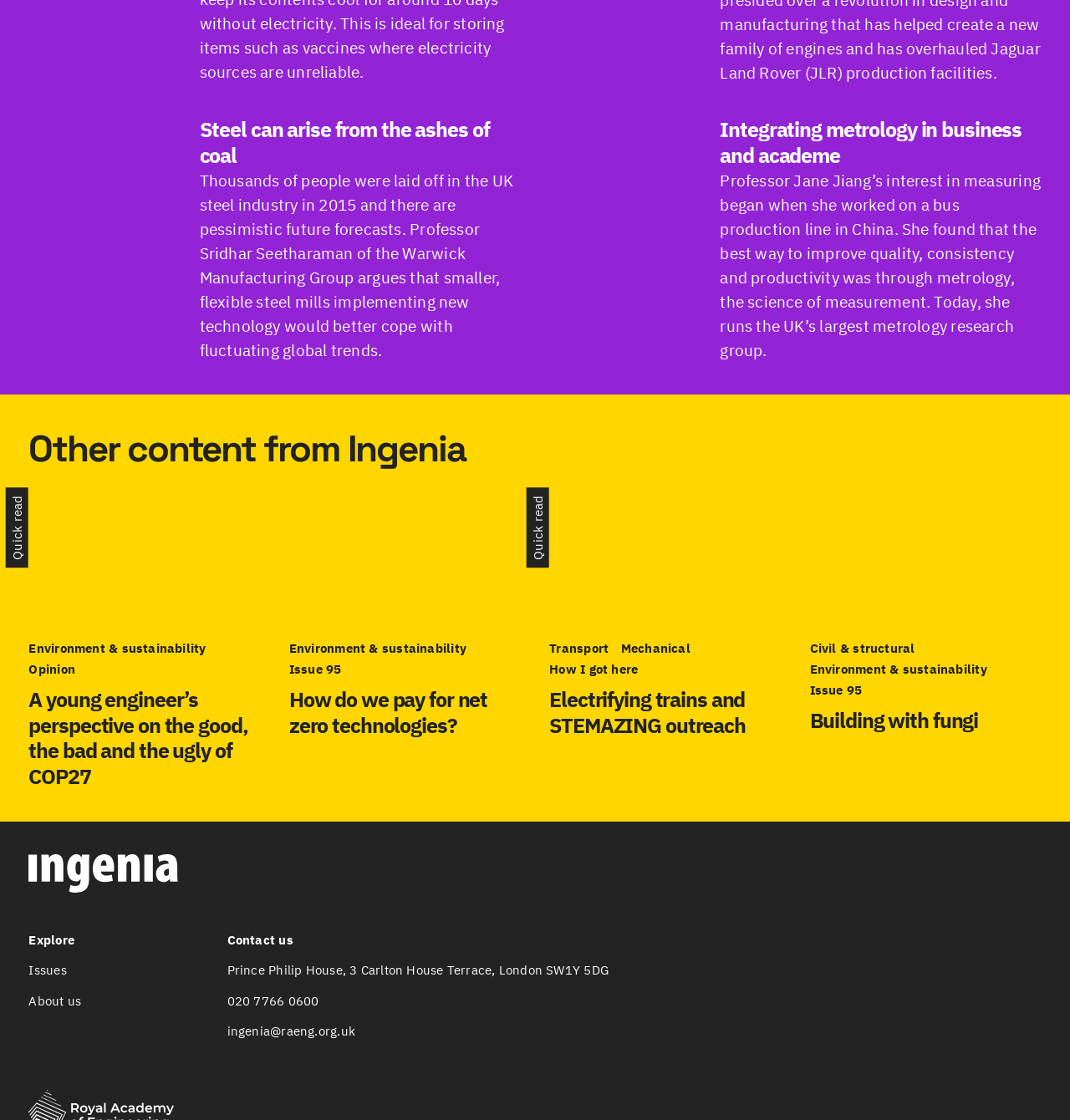How many images are on the webpage?
Please provide a single word or phrase as your answer based on the image.

6